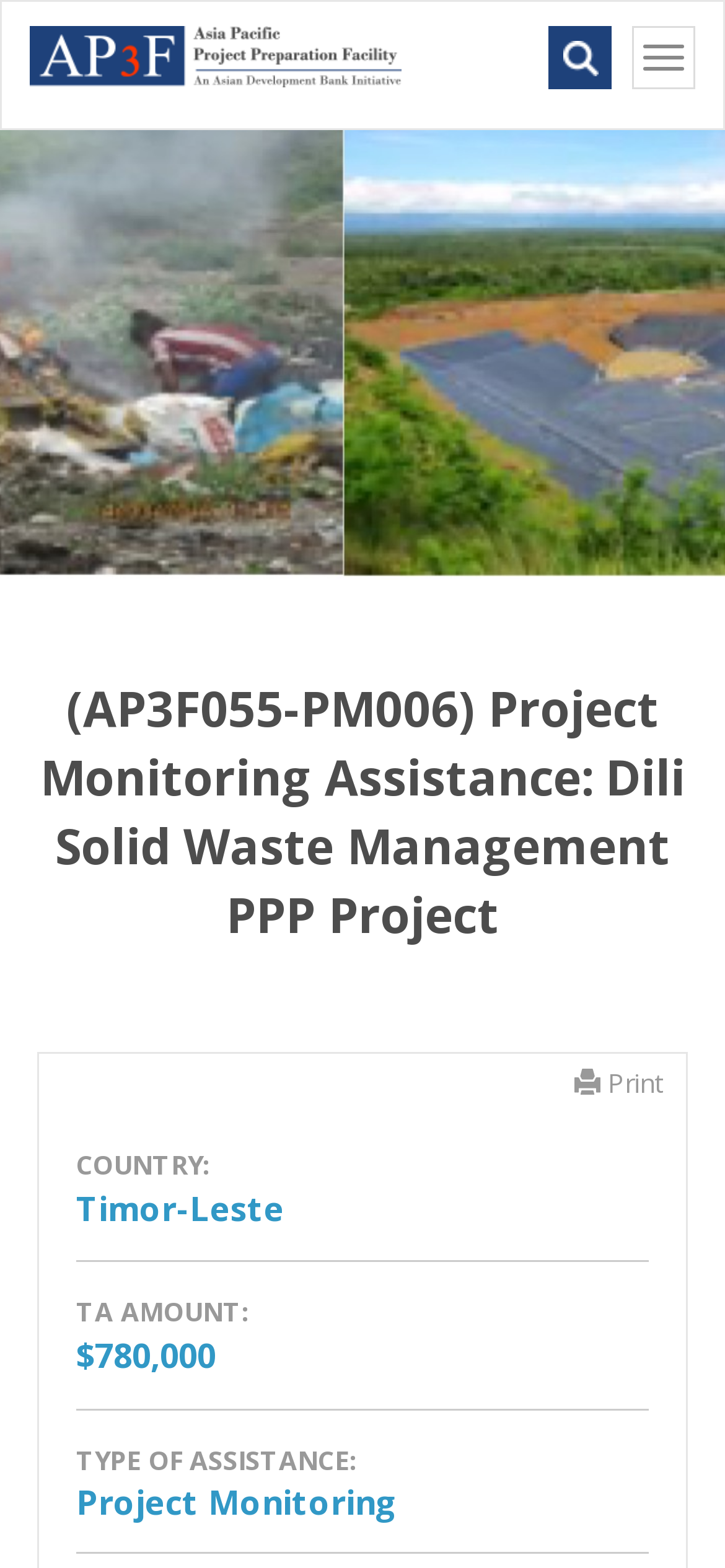Using the given description, provide the bounding box coordinates formatted as (top-left x, top-left y, bottom-right x, bottom-right y), with all values being floating point numbers between 0 and 1. Description: CONTACT US

None